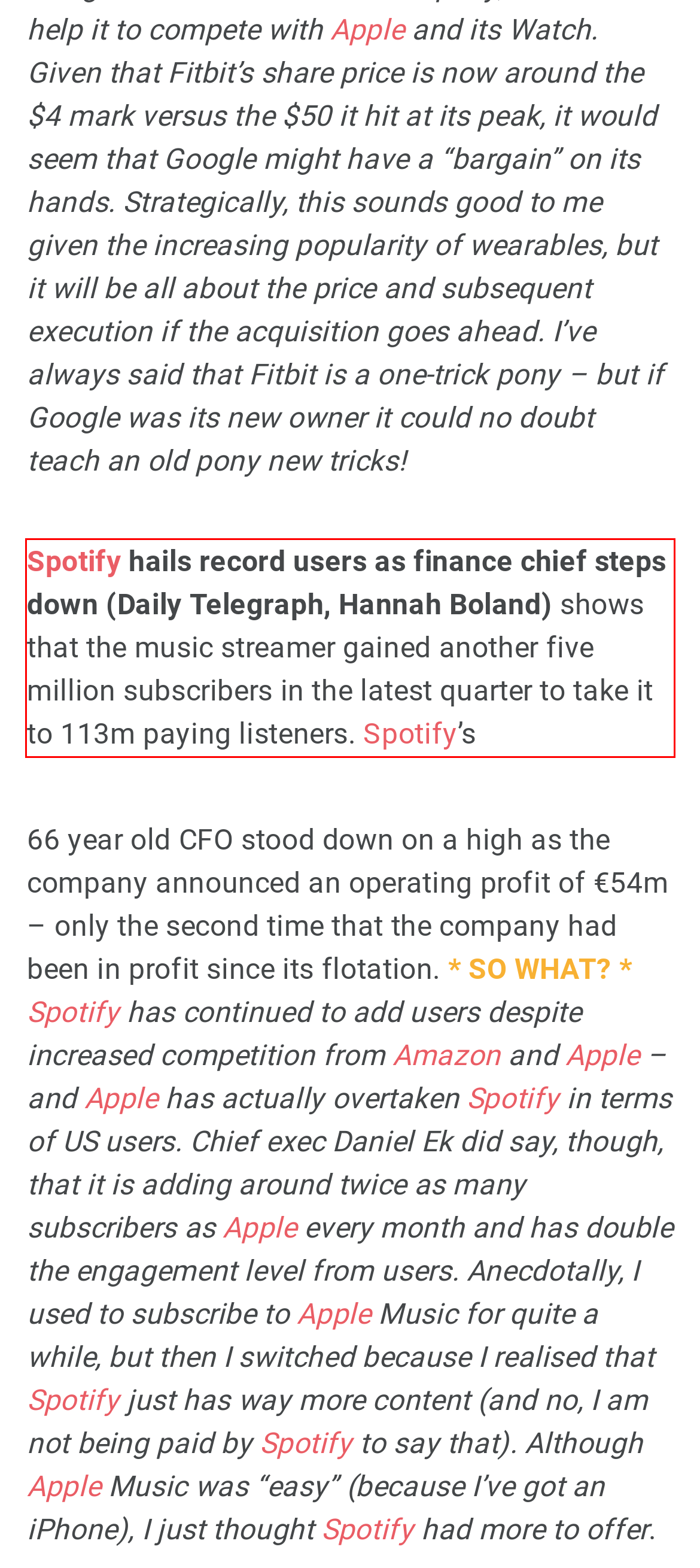Please extract the text content from the UI element enclosed by the red rectangle in the screenshot.

Spotify hails record users as finance chief steps down (Daily Telegraph, Hannah Boland) shows that the music streamer gained another five million subscribers in the latest quarter to take it to 113m paying listeners. Spotify’s